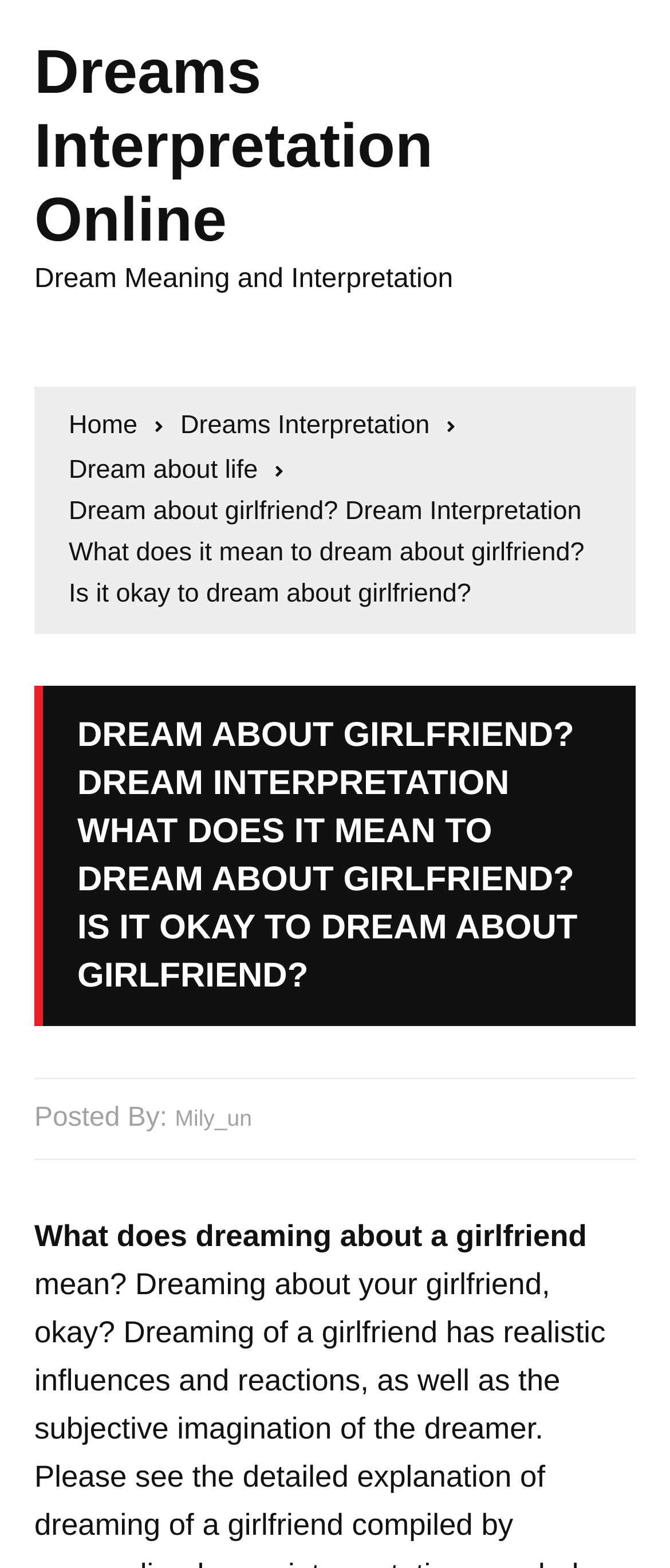Provide the bounding box coordinates of the UI element this sentence describes: "Home".

[0.103, 0.259, 0.244, 0.285]